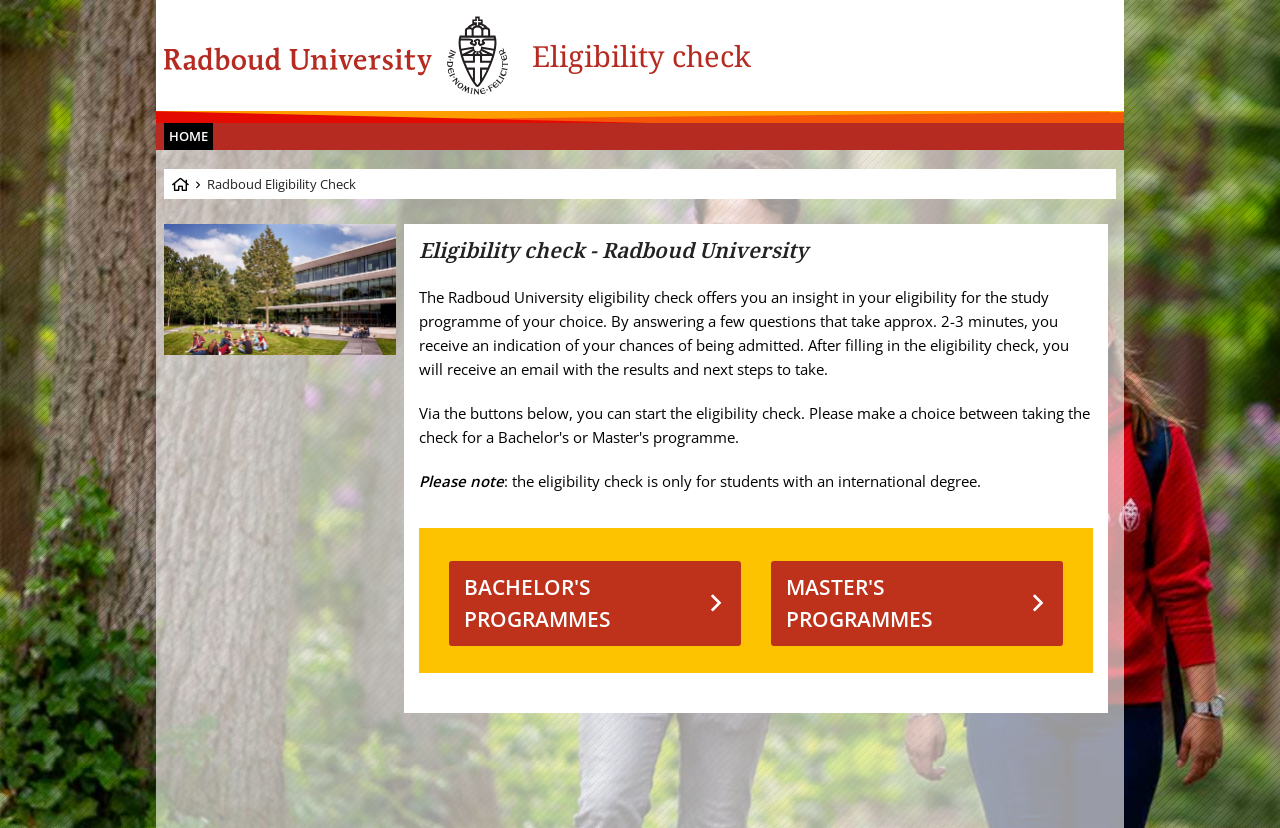Identify the bounding box coordinates for the UI element that matches this description: "Radboud Eligibility Check".

[0.162, 0.208, 0.278, 0.236]